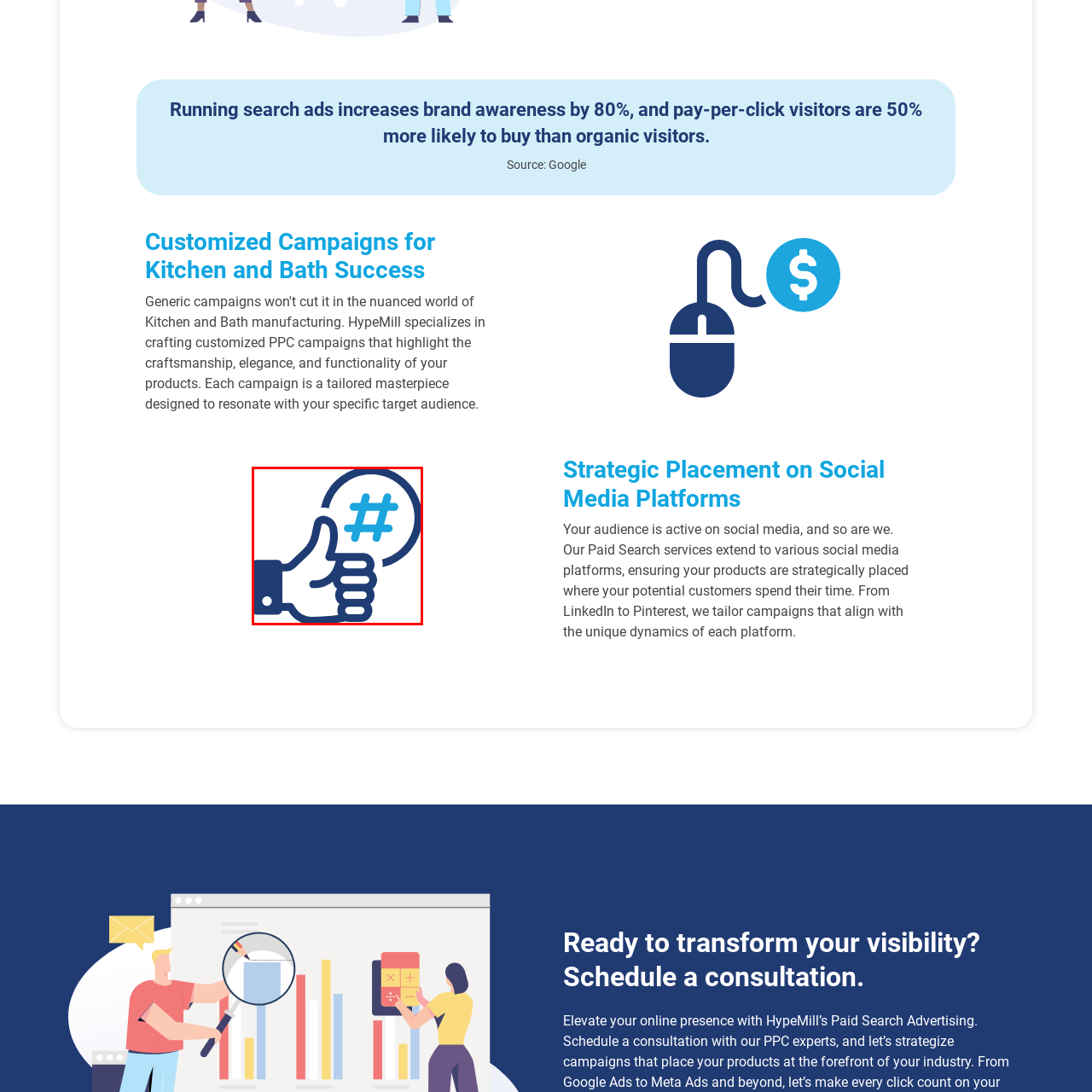Please provide a comprehensive description of the image highlighted by the red bounding box.

The image features a graphic representation of a thumbs-up symbol, often associated with approval or positive engagement, combined with a hashtag symbol. This imagery reflects concepts of social media interaction and marketing effectiveness. Positioned within a broader context of discussing the relevance of social platforms, the image underlines the importance of tailored campaigns that resonate with audiences where they are most active. The graphic emphasizes the role of social media in enhancing visibility and engagement in modern advertising strategies.